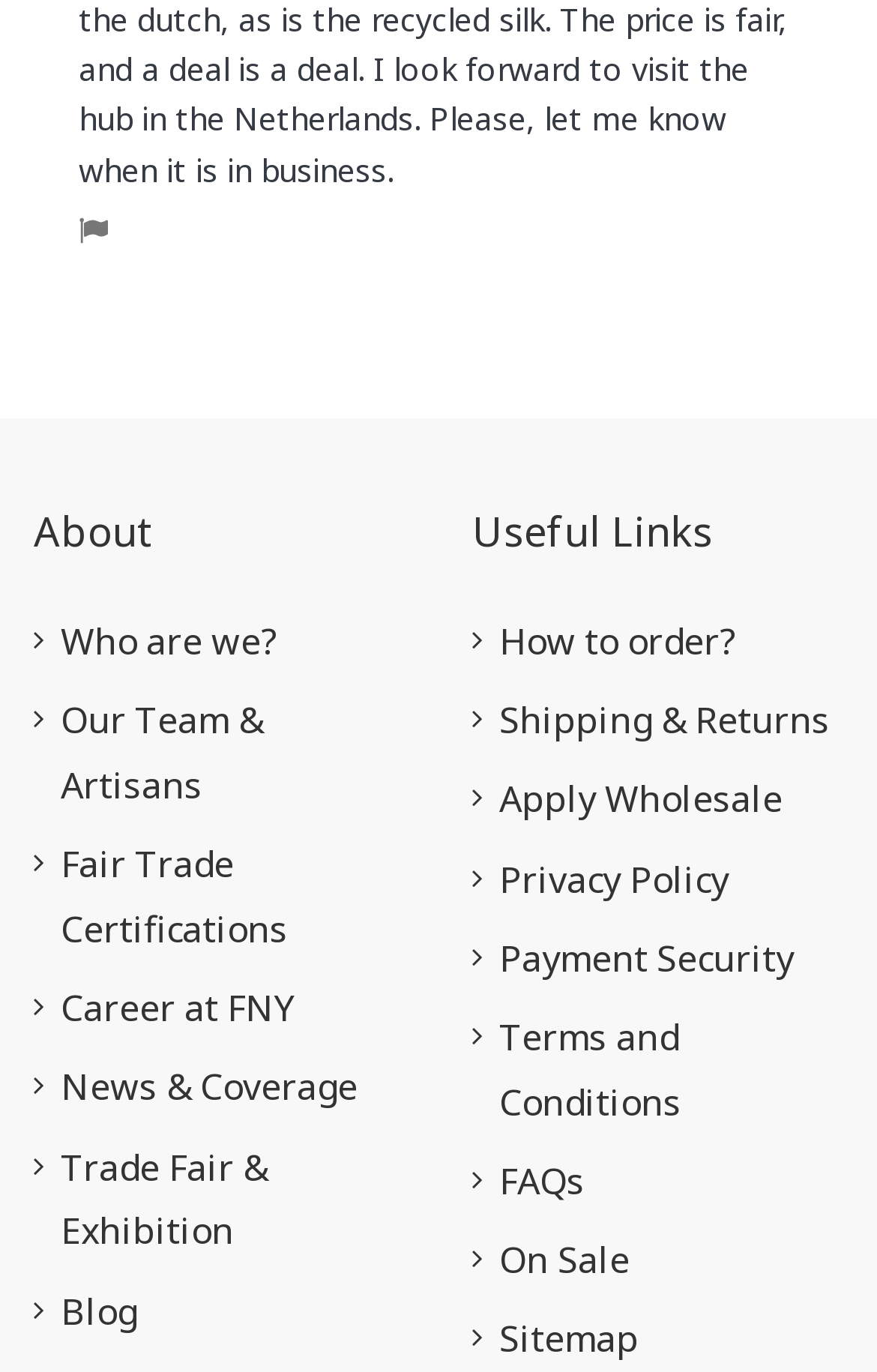What is the first link under 'About'?
Based on the screenshot, answer the question with a single word or phrase.

Who are we?